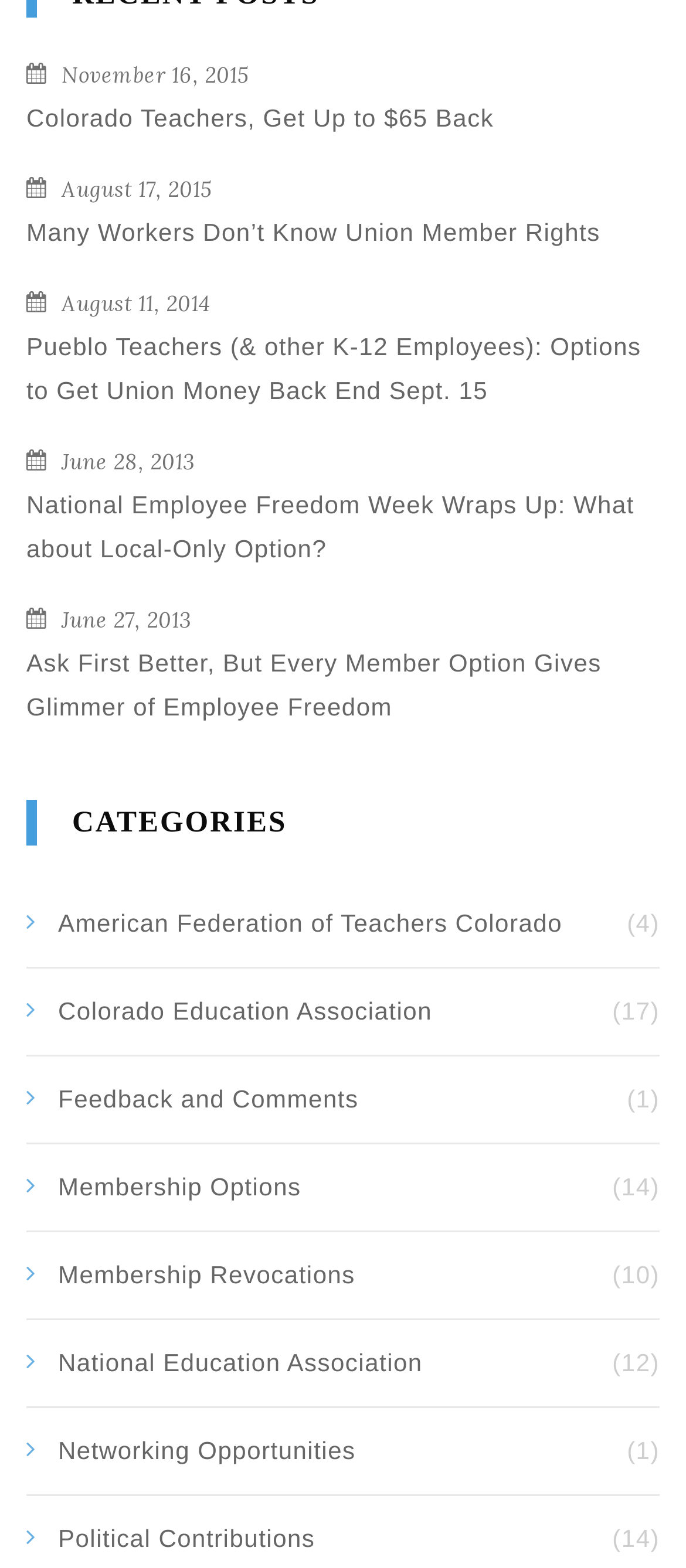Could you highlight the region that needs to be clicked to execute the instruction: "Click on 'Colorado Teachers, Get Up to $65 Back'"?

[0.038, 0.062, 0.962, 0.09]